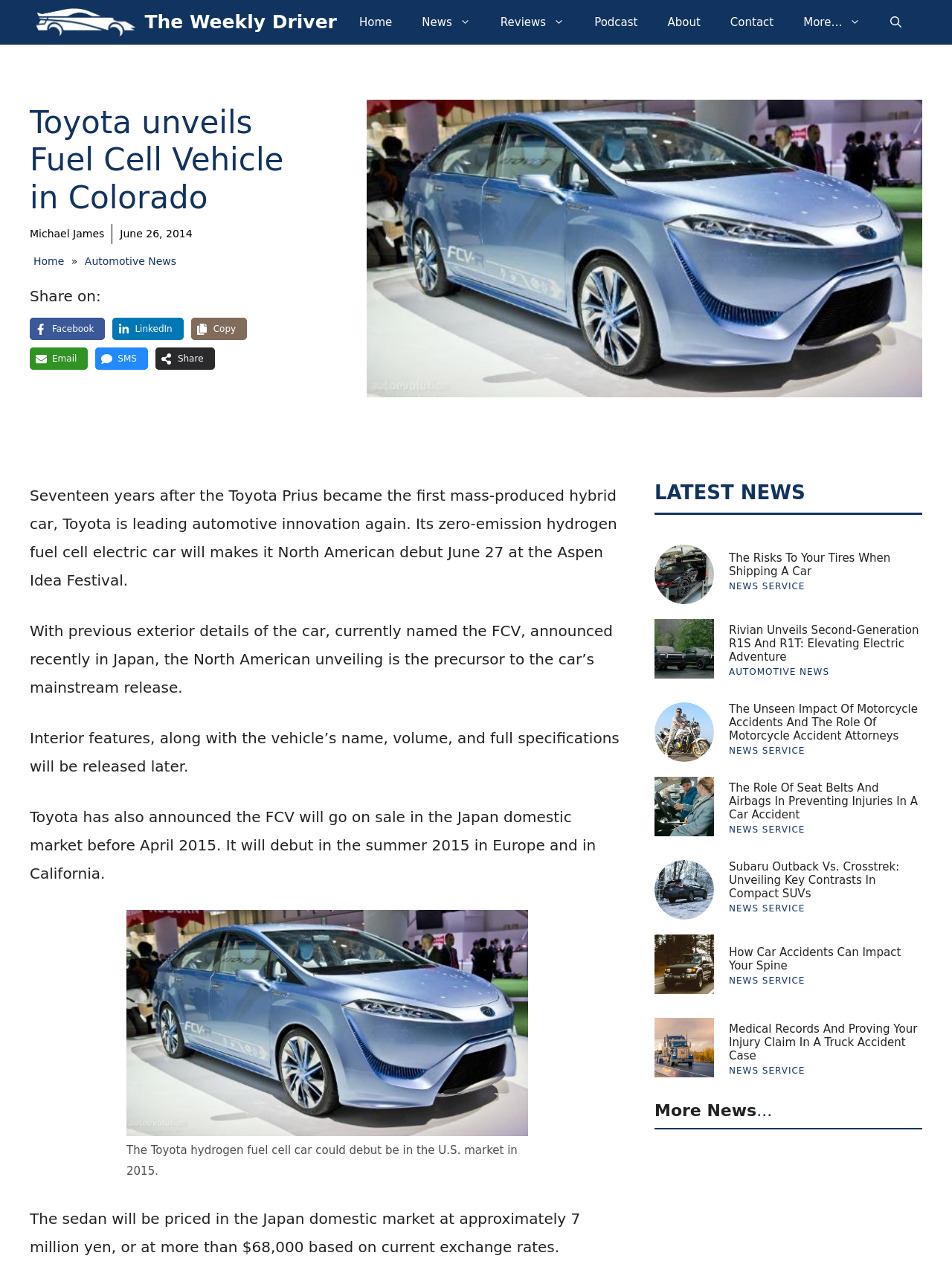Describe all the significant parts and information present on the webpage.

This webpage is about Toyota's unveiling of its hydrogen fuel cell electric vehicle in Colorado. At the top, there is a navigation bar with links to "The Weekly Driver", "Home", "News", "Reviews", "Podcast", "About", "Contact", and "More…". Below the navigation bar, there is a heading that reads "Toyota unveils Fuel Cell Vehicle in Colorado". 

To the right of the heading, there is a link to the author, Michael James, and a timestamp indicating that the article was published on June 26, 2014. Below the author and timestamp, there is a breadcrumbs navigation with links to "Home" and "Automotive News". 

On the left side of the page, there are social media sharing links, including Facebook, LinkedIn, Copy, Email, SMS, and Share, each accompanied by a small icon. 

The main content of the page is an article about Toyota's hydrogen fuel cell electric vehicle, which includes several paragraphs of text and an image of the car. The article discusses the vehicle's features, pricing, and release dates in different markets. 

Below the main article, there is a section titled "LATEST NEWS" with several news articles, each with a heading, a brief summary, and an image. The news articles are about various topics related to the automotive industry, including car accidents, motorcycle accidents, and car reviews.